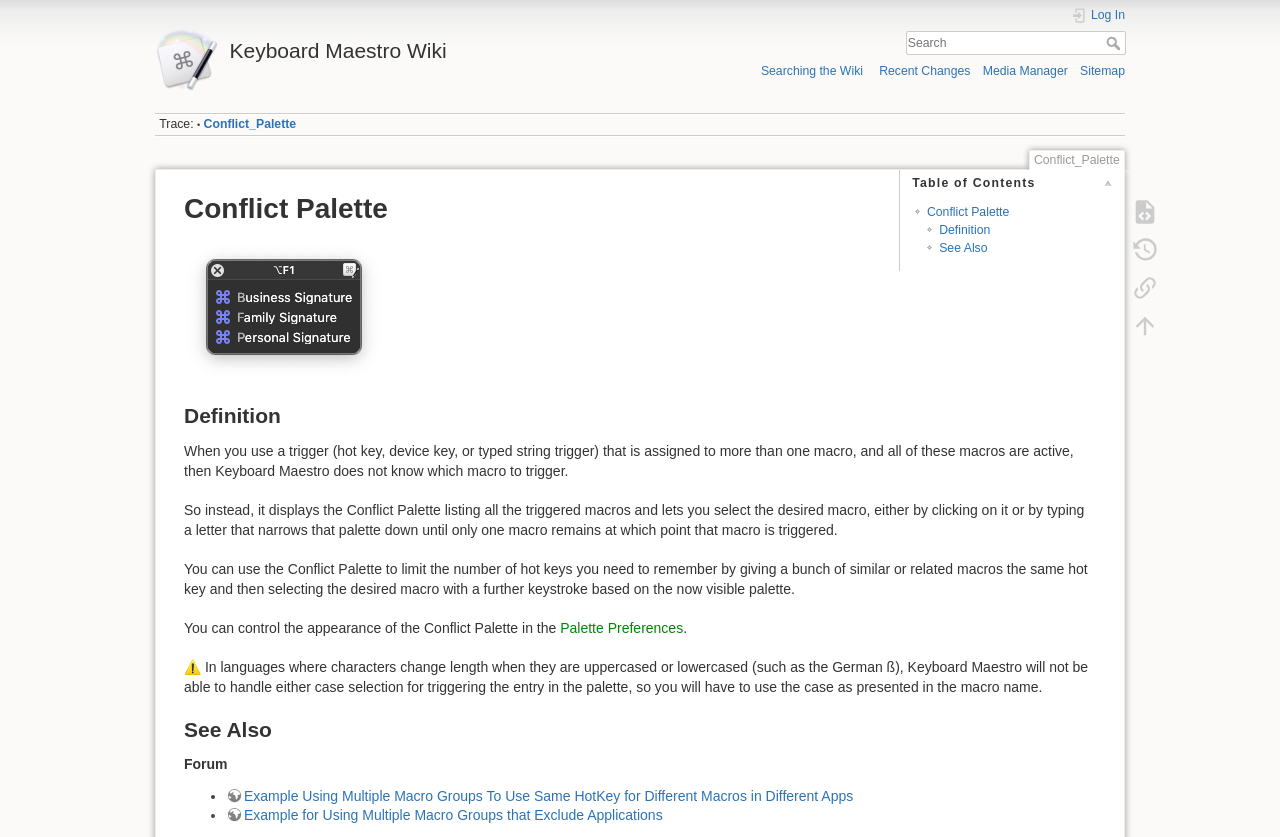Determine the bounding box coordinates for the clickable element required to fulfill the instruction: "Search the wiki". Provide the coordinates as four float numbers between 0 and 1, i.e., [left, top, right, bottom].

[0.508, 0.037, 0.879, 0.066]